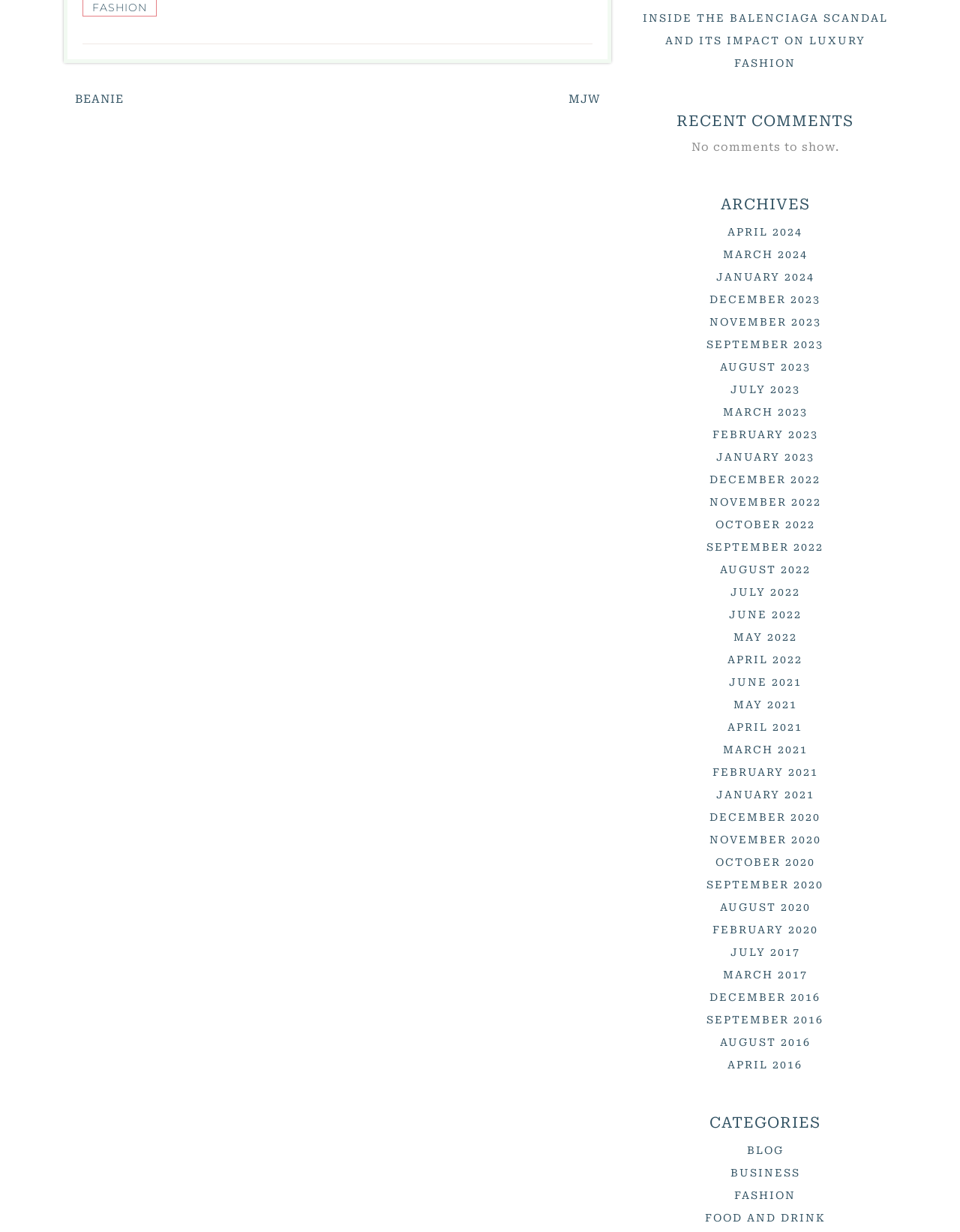Determine the bounding box coordinates of the clickable element to achieve the following action: 'Check ARCHIVES'. Provide the coordinates as four float values between 0 and 1, formatted as [left, top, right, bottom].

[0.664, 0.158, 0.93, 0.173]